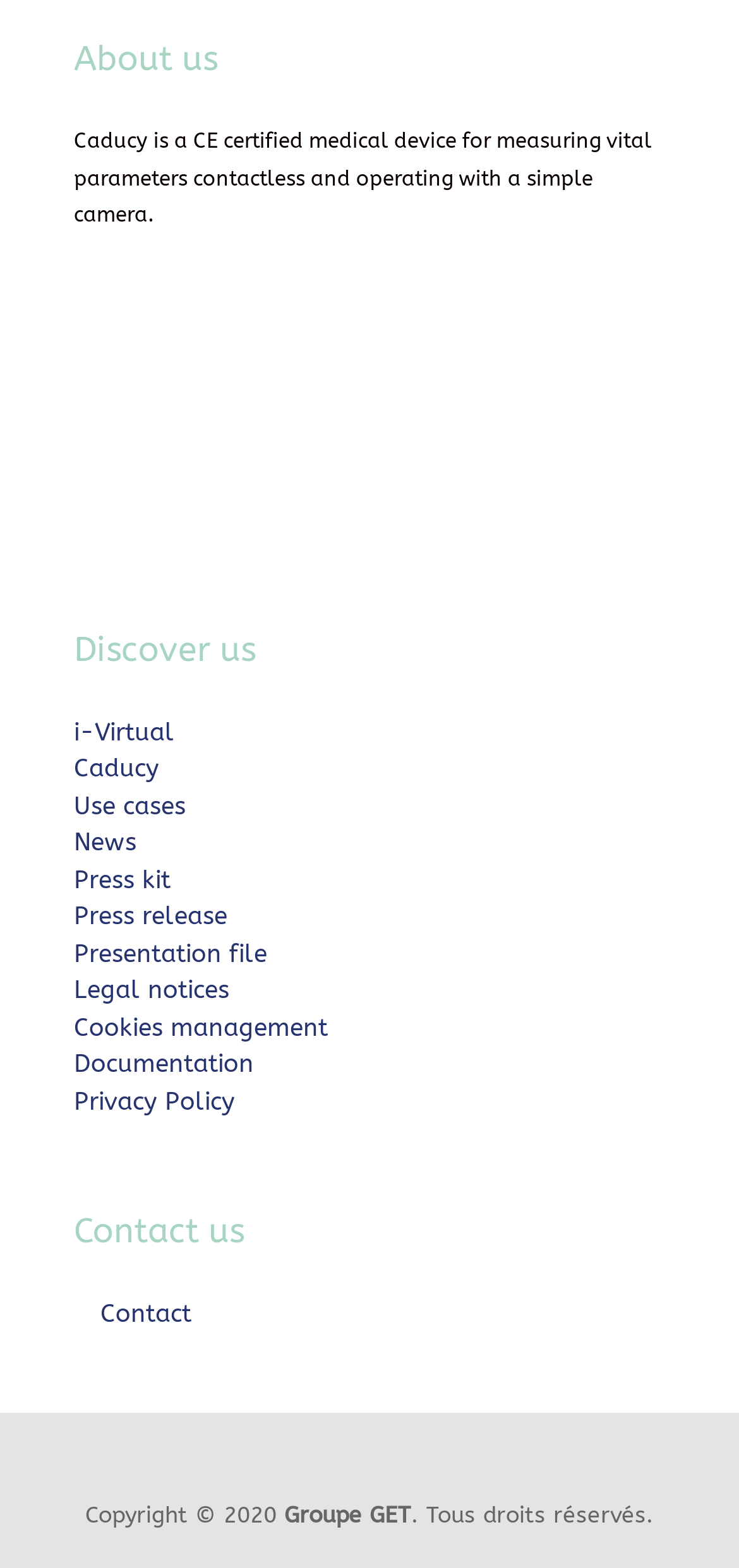Identify the bounding box coordinates for the UI element mentioned here: "Cookies management". Provide the coordinates as four float values between 0 and 1, i.e., [left, top, right, bottom].

[0.1, 0.646, 0.444, 0.664]